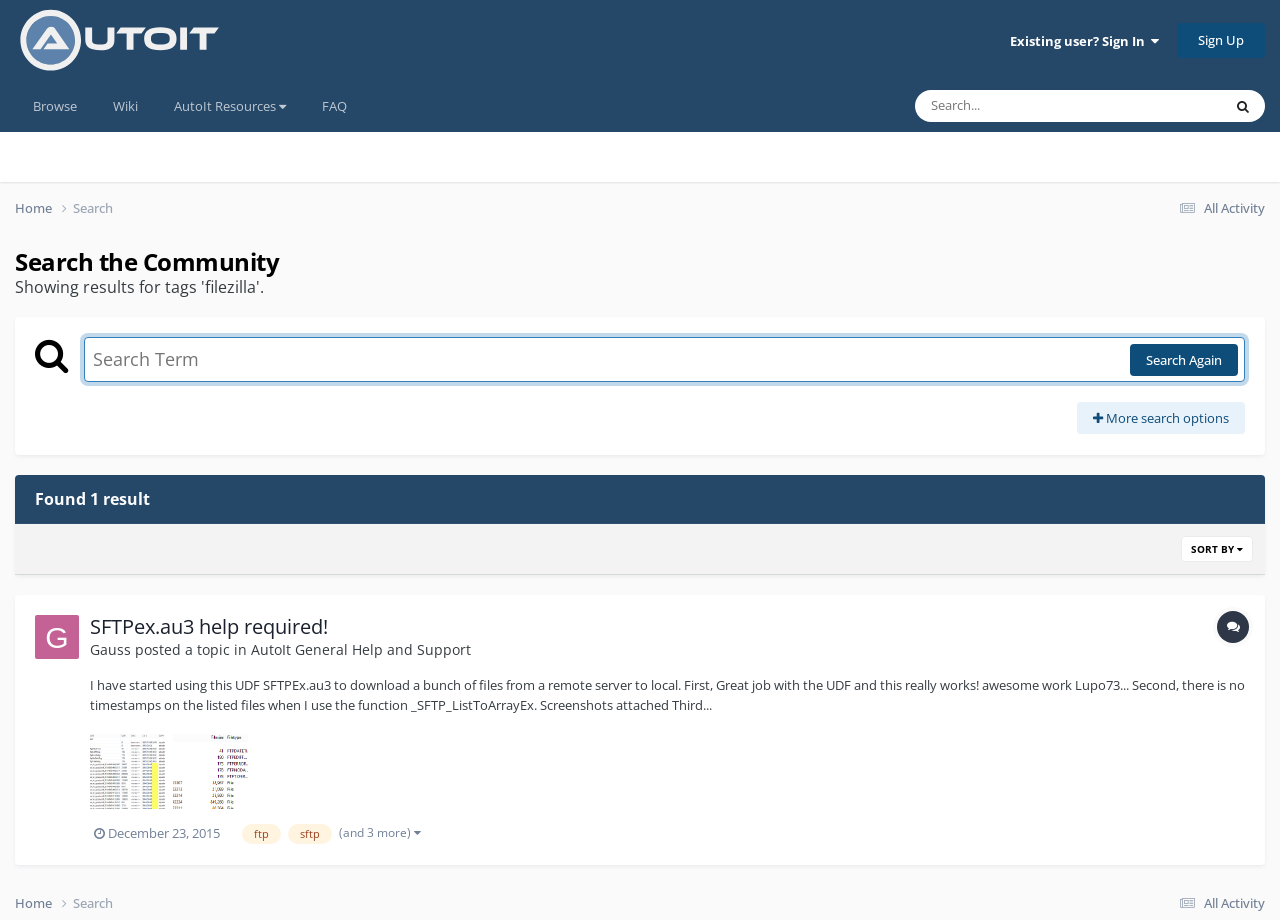Locate the bounding box of the UI element described in the following text: "December 23, 2015".

[0.073, 0.896, 0.172, 0.915]